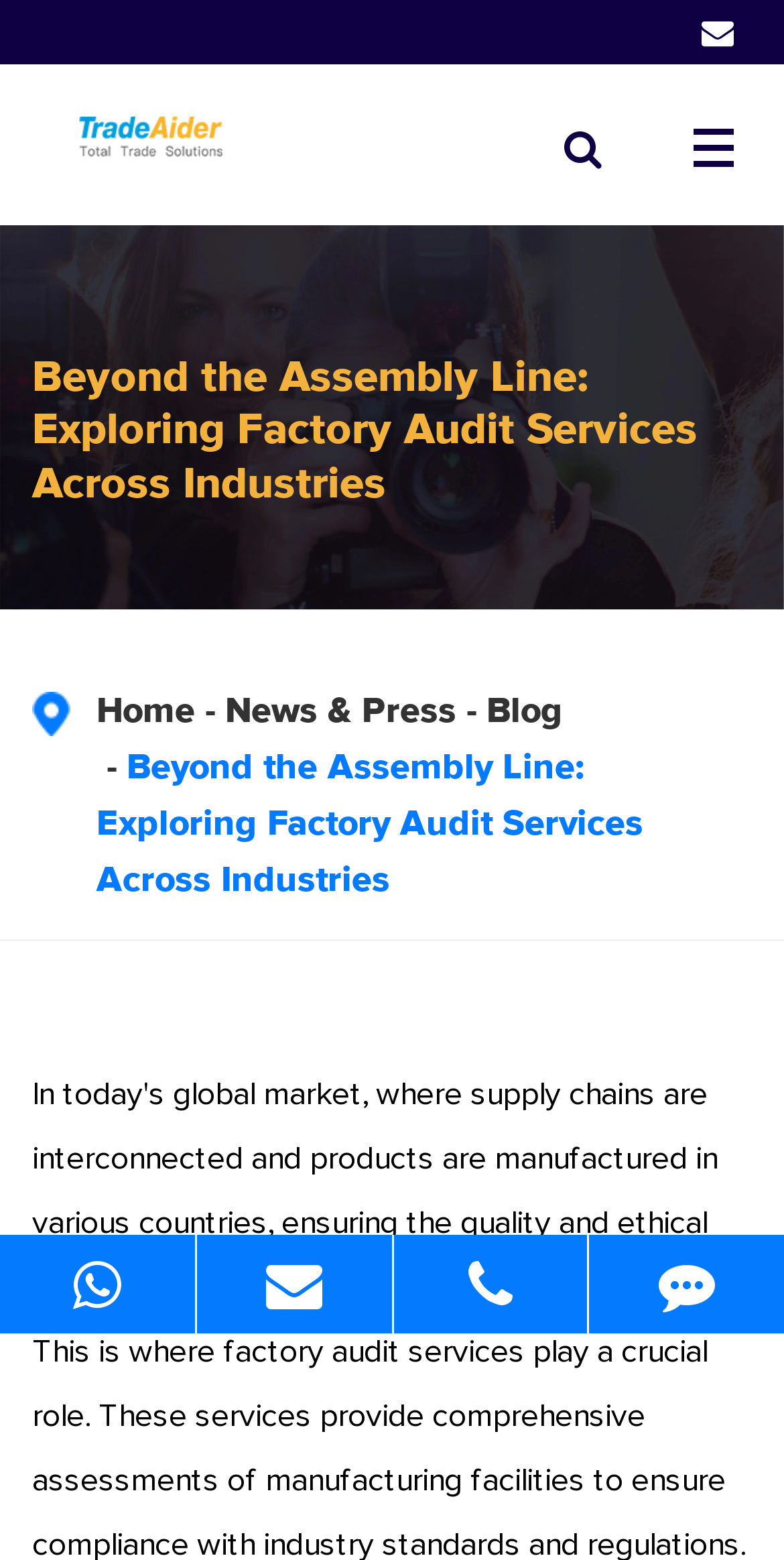Using the provided element description, identify the bounding box coordinates as (top-left x, top-left y, bottom-right x, bottom-right y). Ensure all values are between 0 and 1. Description: News & Press

[0.287, 0.445, 0.582, 0.468]